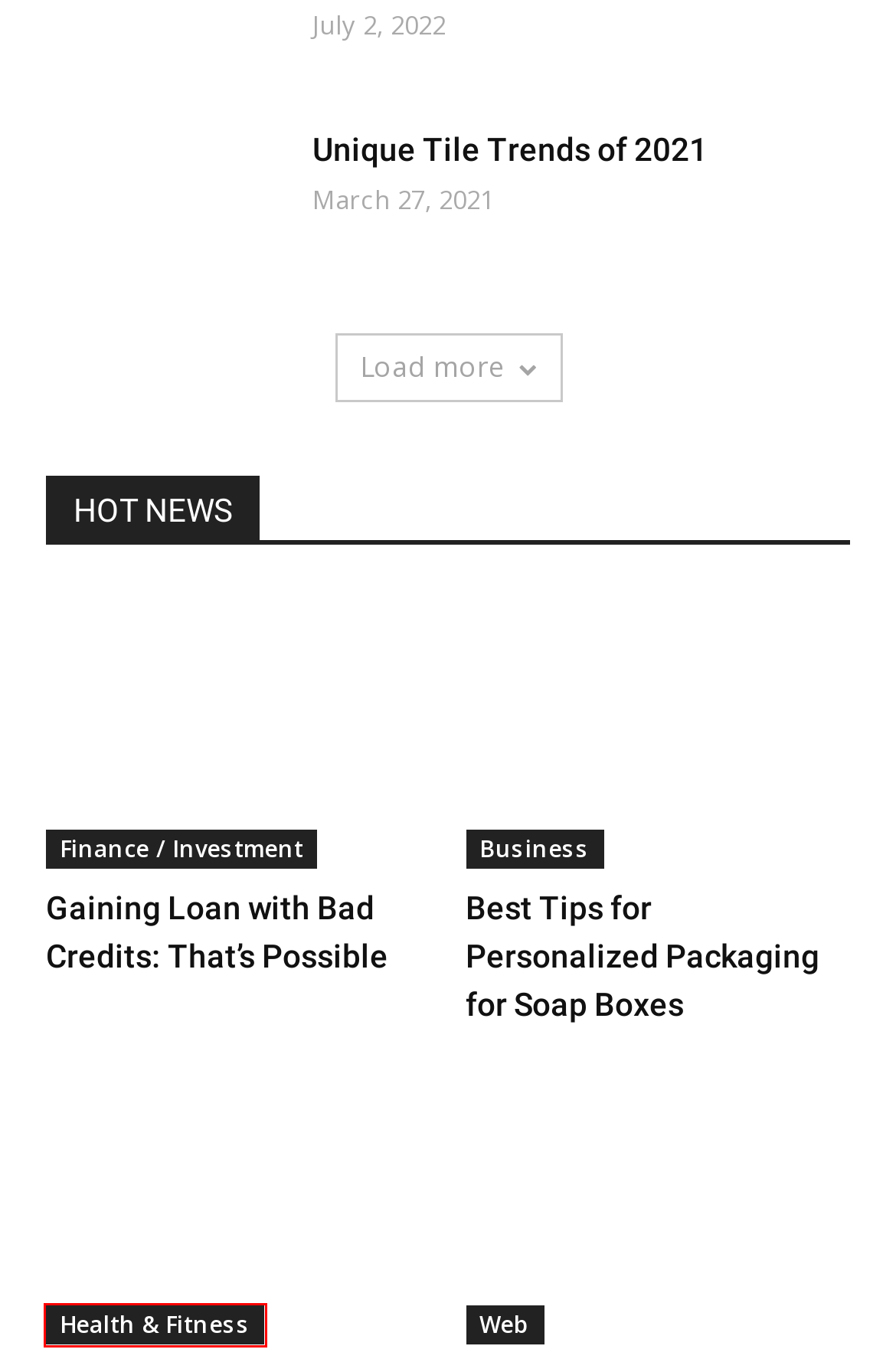Look at the screenshot of a webpage, where a red bounding box highlights an element. Select the best description that matches the new webpage after clicking the highlighted element. Here are the candidates:
A. Finance / Investment
B. Unique Tile Trends of 2021
C. Web
D. Best Tips for Personalized Packaging for Soap Boxes
E. Health & Fitness
F. Gaining Loan with Bad Credits: That’s Possible
G. Best Wordpress Plugins For Starting A Web Design Blog
H. Why You Shouldn't Settle for Generic Vitamins

E